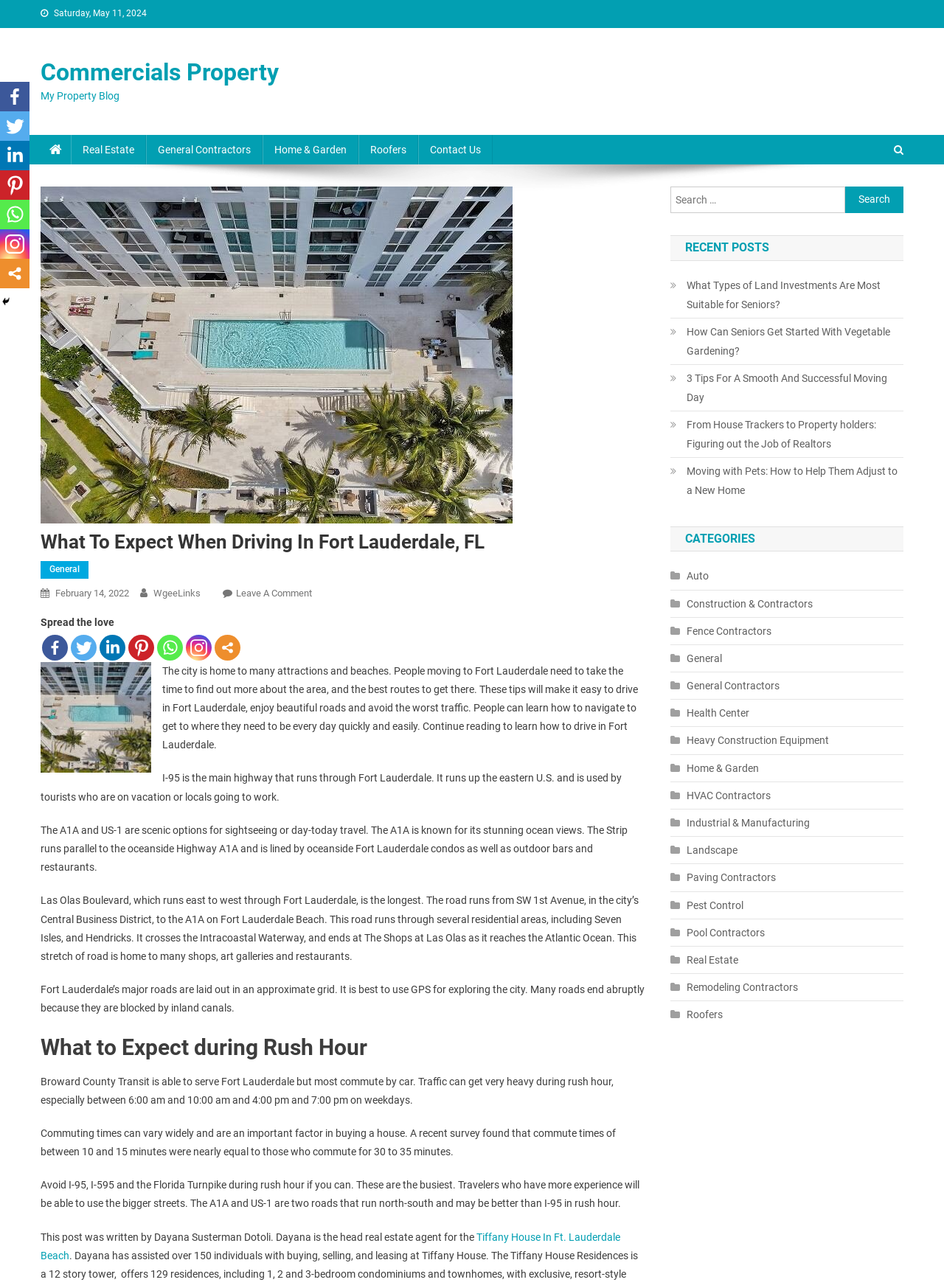Identify the main heading of the webpage and provide its text content.

What To Expect When Driving In Fort Lauderdale, FL